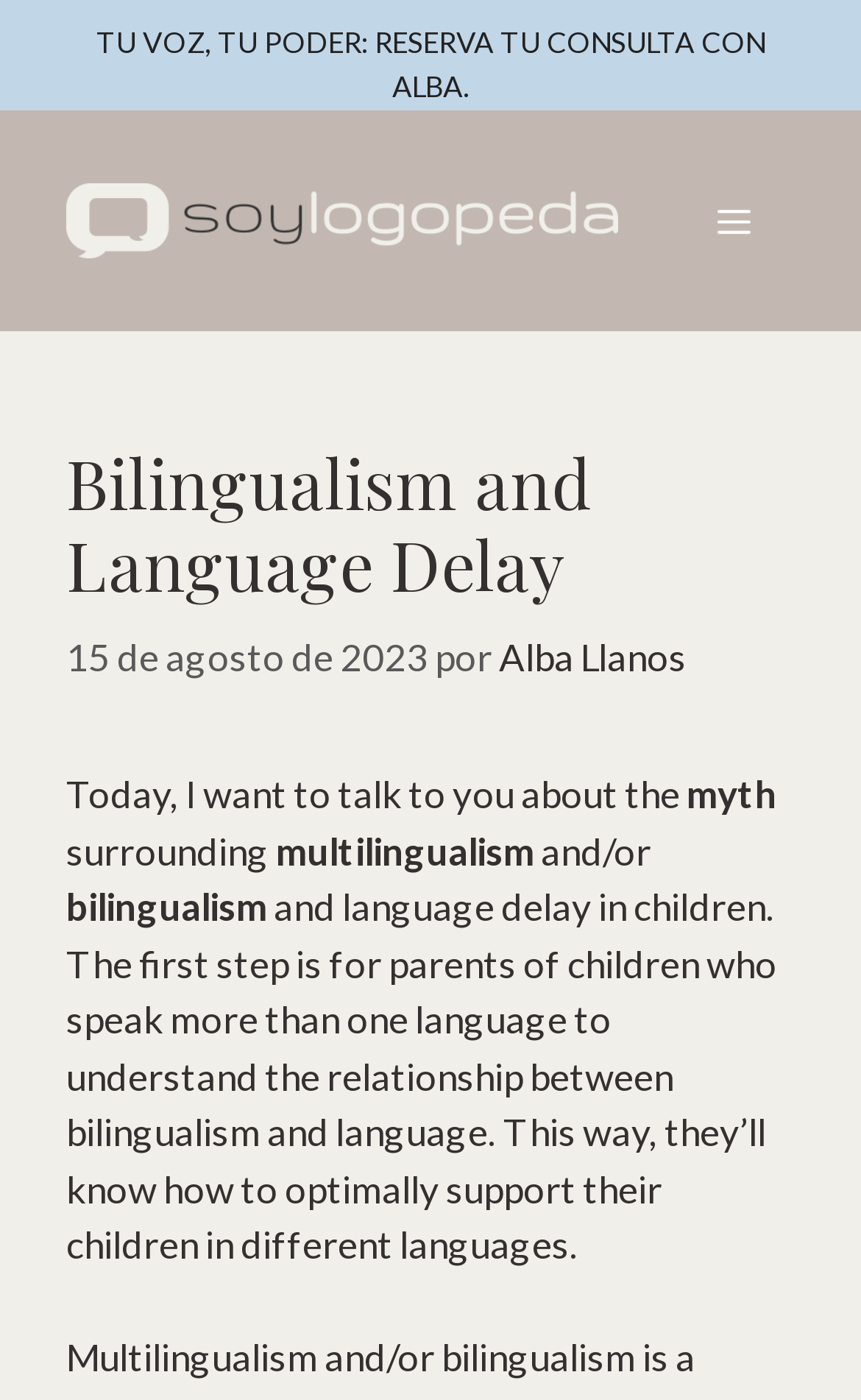Using the information from the screenshot, answer the following question thoroughly:
What is the purpose of the article?

The purpose of the article can be inferred from the text in the HeaderAsNonLandmark element with the text 'Contenido', which states that the first step is for parents to understand the relationship between bilingualism and language in order to support their children.